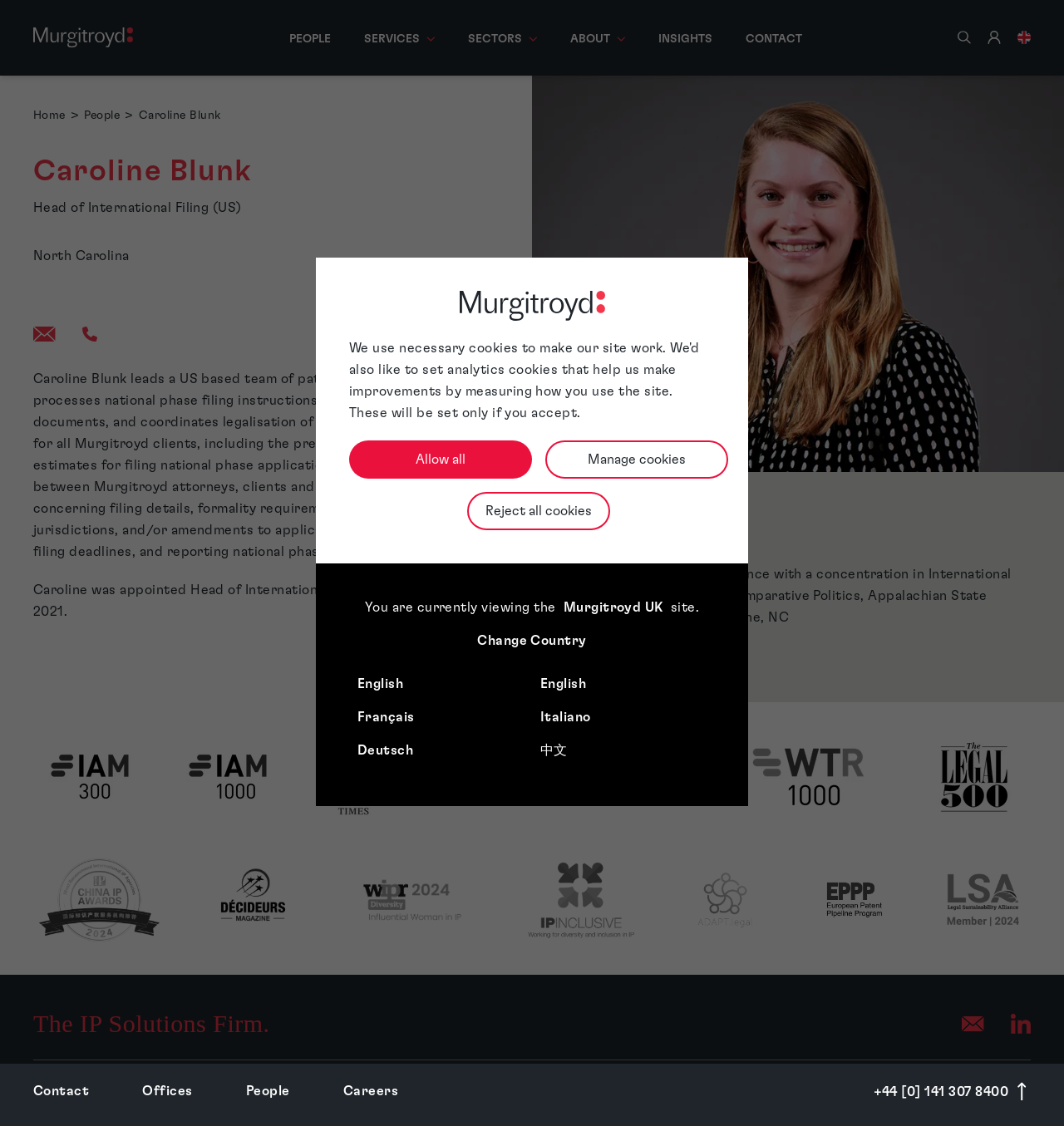What is the name of the company Caroline Blunk works for?
Provide a detailed answer to the question using information from the image.

I found this information by looking at the logo 'Murgitroyd logo' at the top of the page and the text 'The IP Solutions Firm.' at the bottom of the page, which suggests that Murgitroyd is the company Caroline Blunk works for.